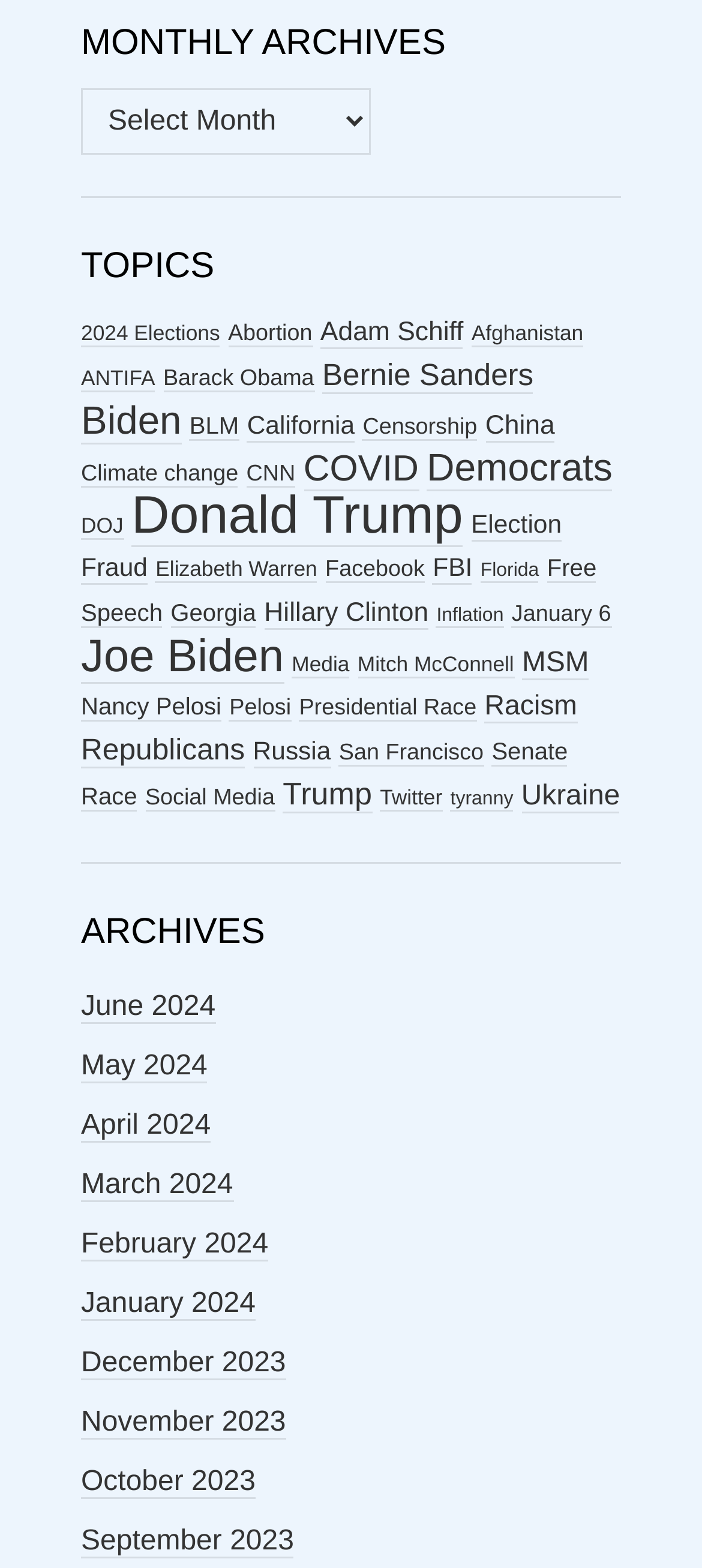Provide a brief response in the form of a single word or phrase:
What is the topic with the fewest items?

tyranny